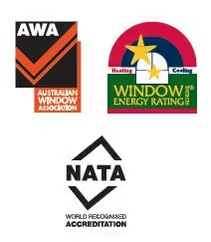Respond to the question below with a concise word or phrase:
What is the focus of the Window Energy Rating Scheme?

Energy efficiency and performance ratings